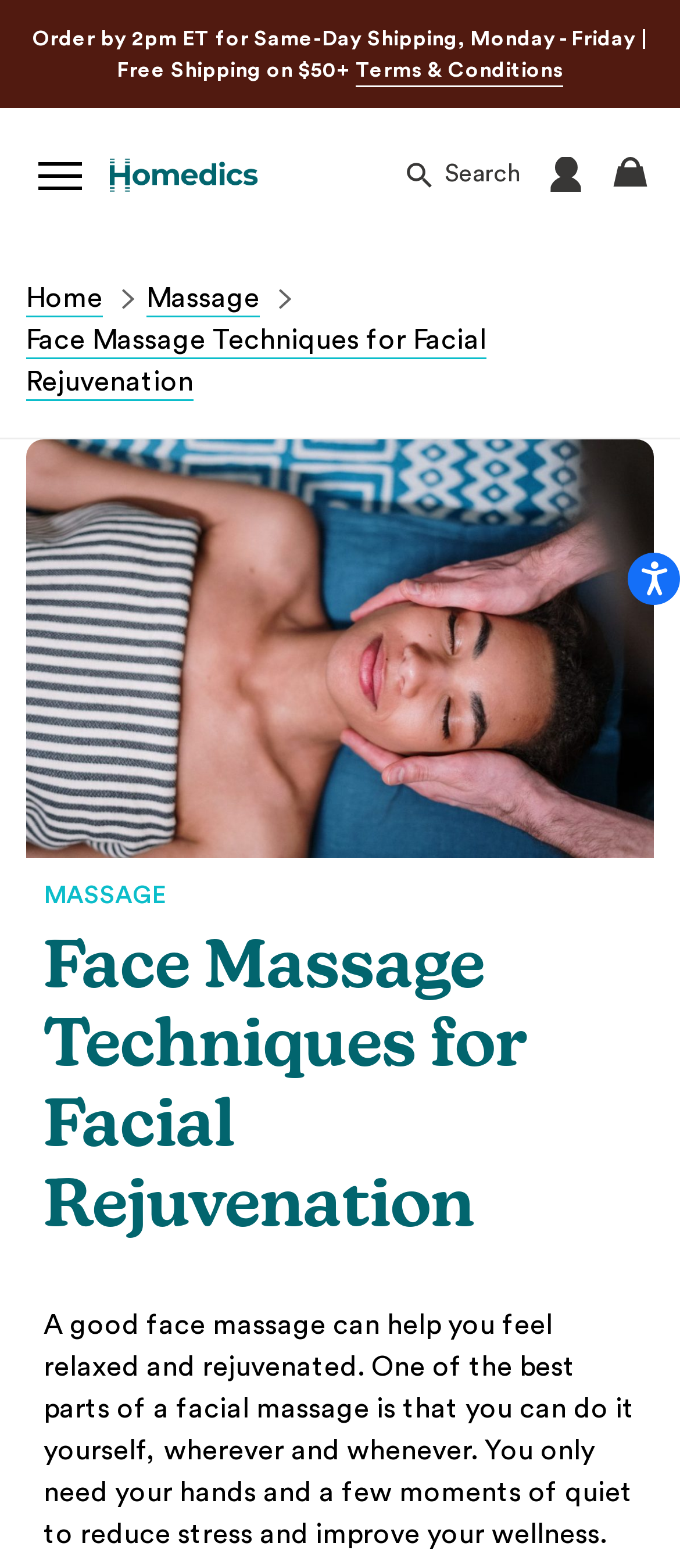What is the benefit of a good face massage?
Please provide a single word or phrase answer based on the image.

Feel relaxed and rejuvenated